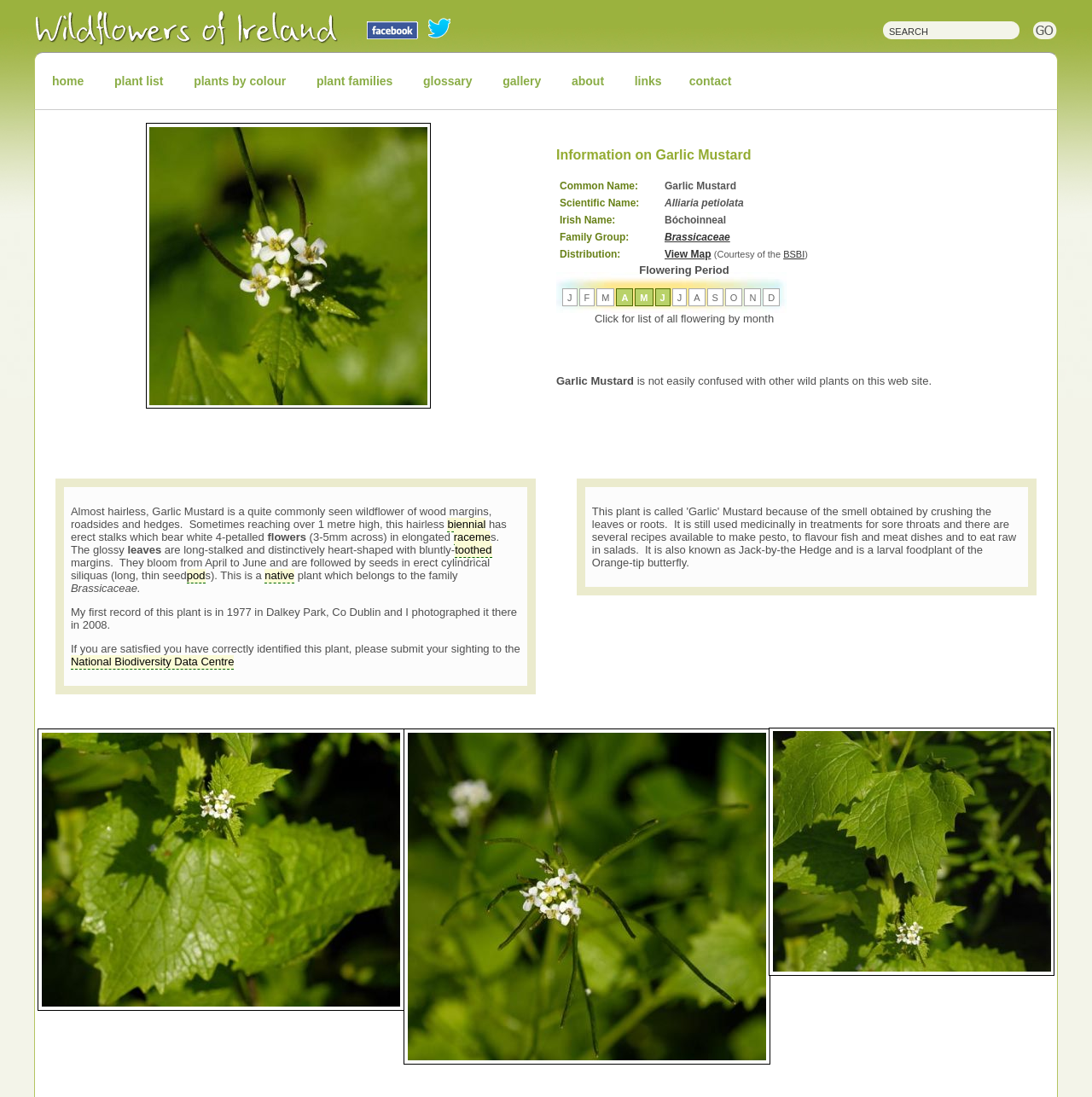Show me the bounding box coordinates of the clickable region to achieve the task as per the instruction: "View the map of Garlic Mustard distribution".

[0.607, 0.225, 0.838, 0.239]